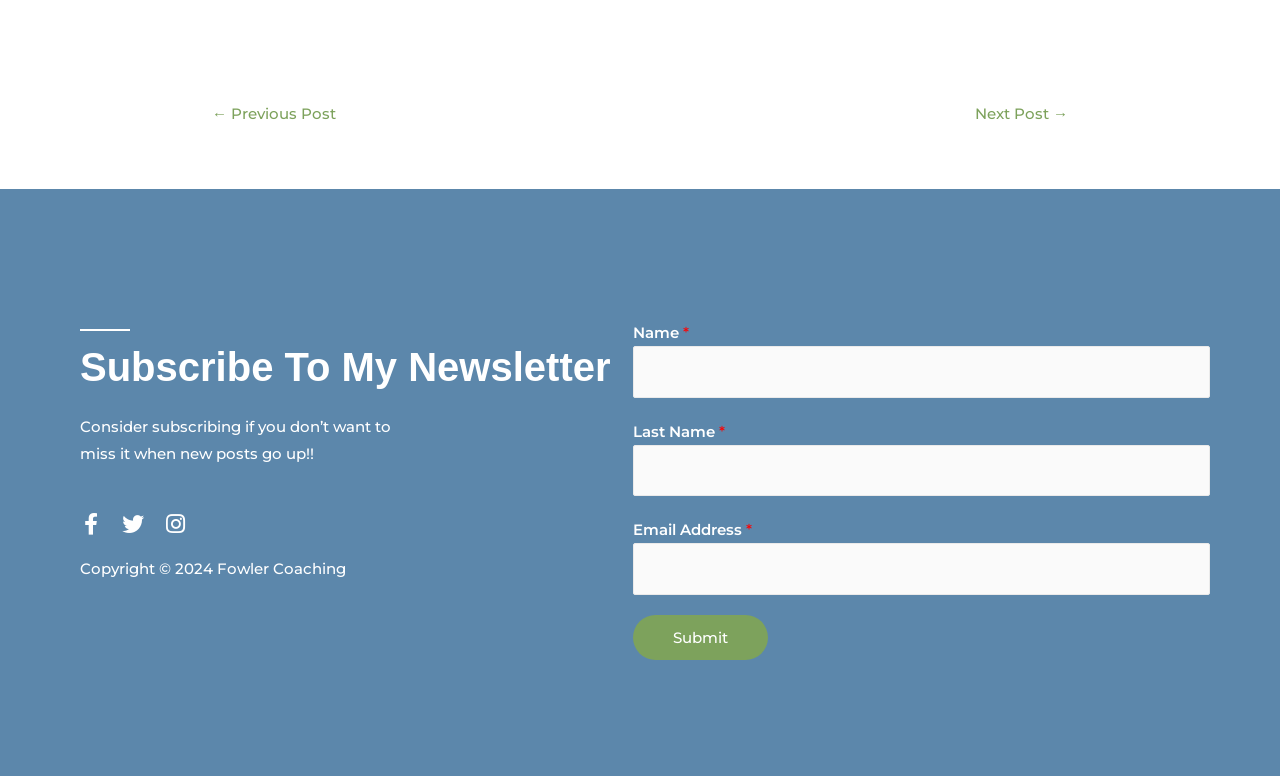Locate the bounding box coordinates of the area you need to click to fulfill this instruction: 'Go to the previous post'. The coordinates must be in the form of four float numbers ranging from 0 to 1: [left, top, right, bottom].

[0.166, 0.129, 0.262, 0.164]